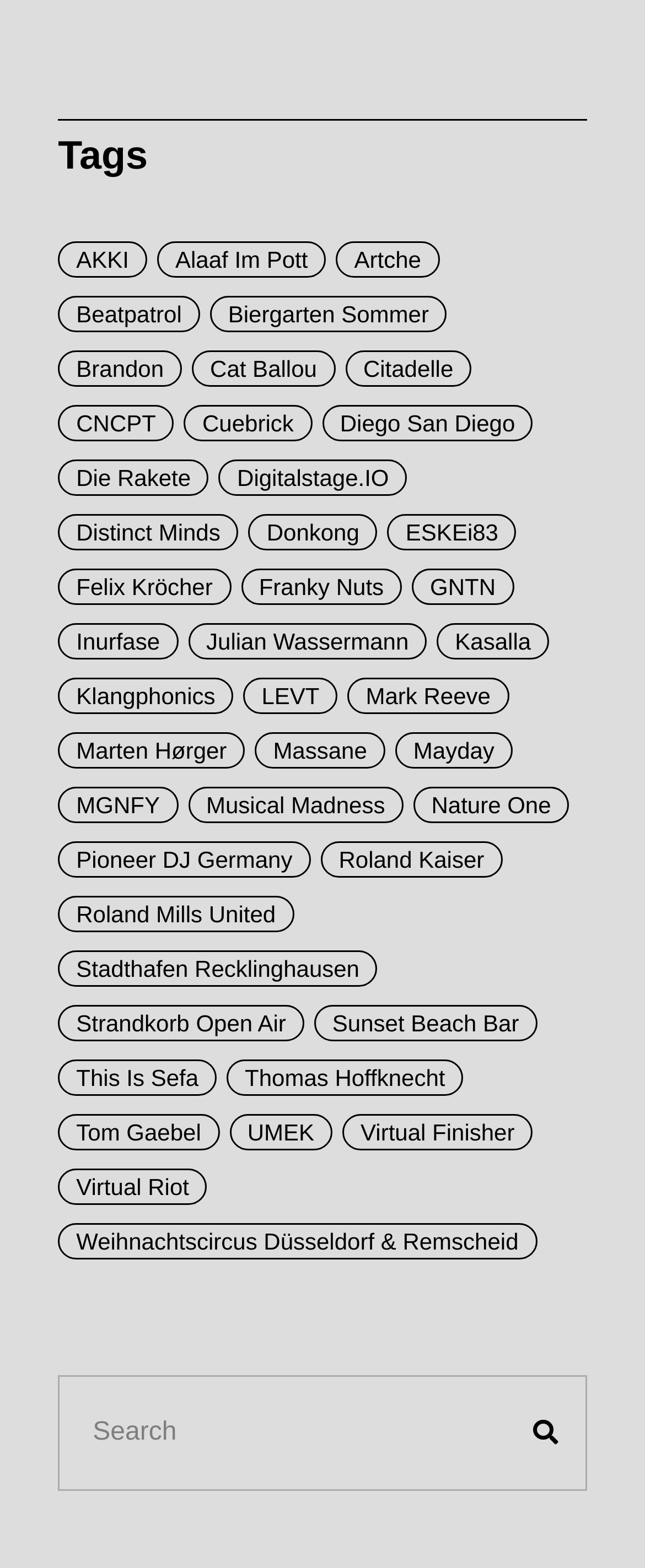Given the element description Virtual Finisher, specify the bounding box coordinates of the corresponding UI element in the format (top-left x, top-left y, bottom-right x, bottom-right y). All values must be between 0 and 1.

[0.531, 0.711, 0.826, 0.734]